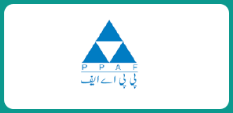Give a succinct answer to this question in a single word or phrase: 
What is the background color of the logo?

White